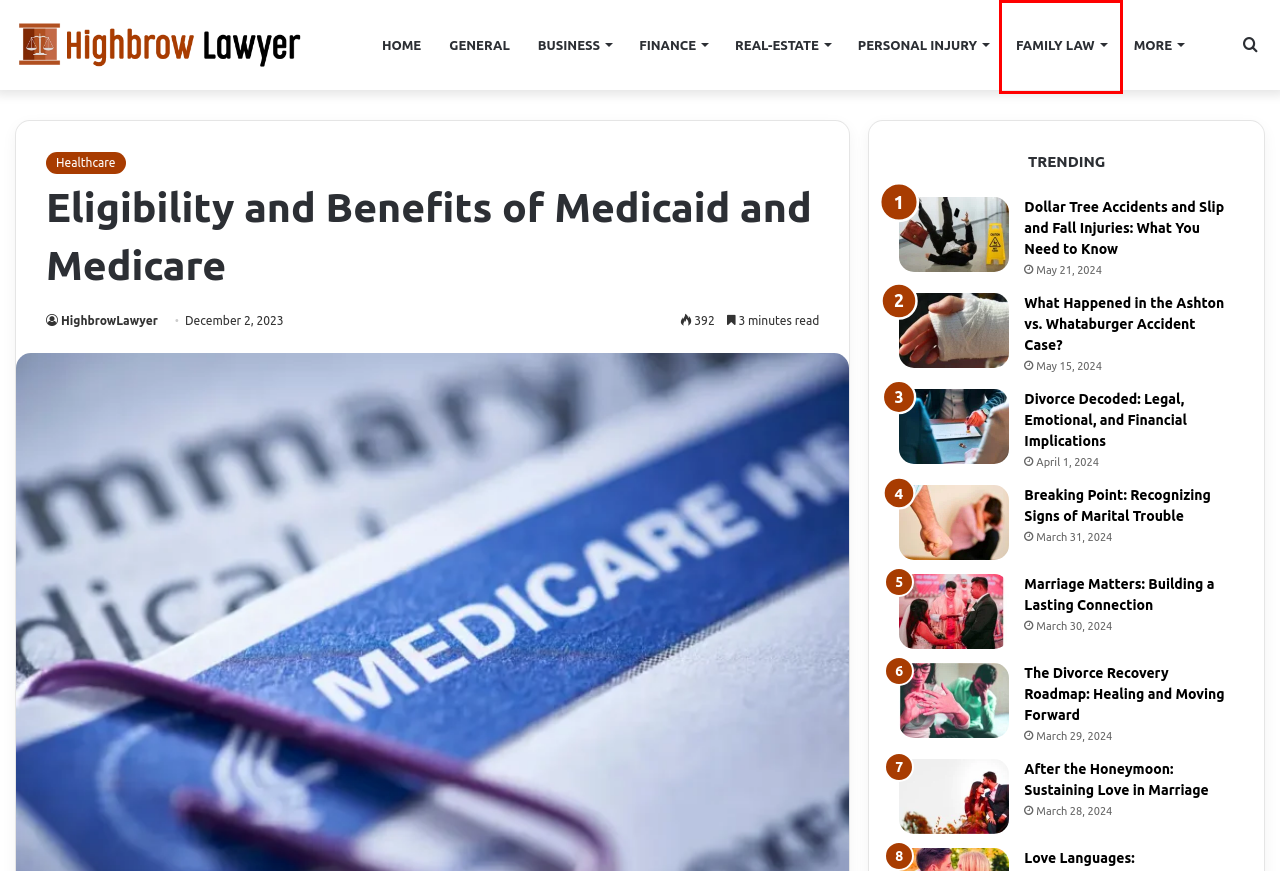A screenshot of a webpage is given, marked with a red bounding box around a UI element. Please select the most appropriate webpage description that fits the new page after clicking the highlighted element. Here are the candidates:
A. Family Law - Highbrow Lawyer
B. Breaking Point: Recognizing Signs of Marital Trouble - Highbrow Lawyer
C. After the Honeymoon: Sustaining Love in Marriage - Highbrow Lawyer
D. Personal Injury - Highbrow Lawyer
E. Divorce Decoded: Legal, Emotional, and Financial Implications - Highbrow Lawyer
F. Highbrow Lawyer - Find Top Rated Lawyers & Law Firms
G. HighbrowLawyer - Highbrow Lawyer
H. Dollar Tree Accidents and Slip and Fall Injuries: What You Need to Know - Highbrow Lawyer

A